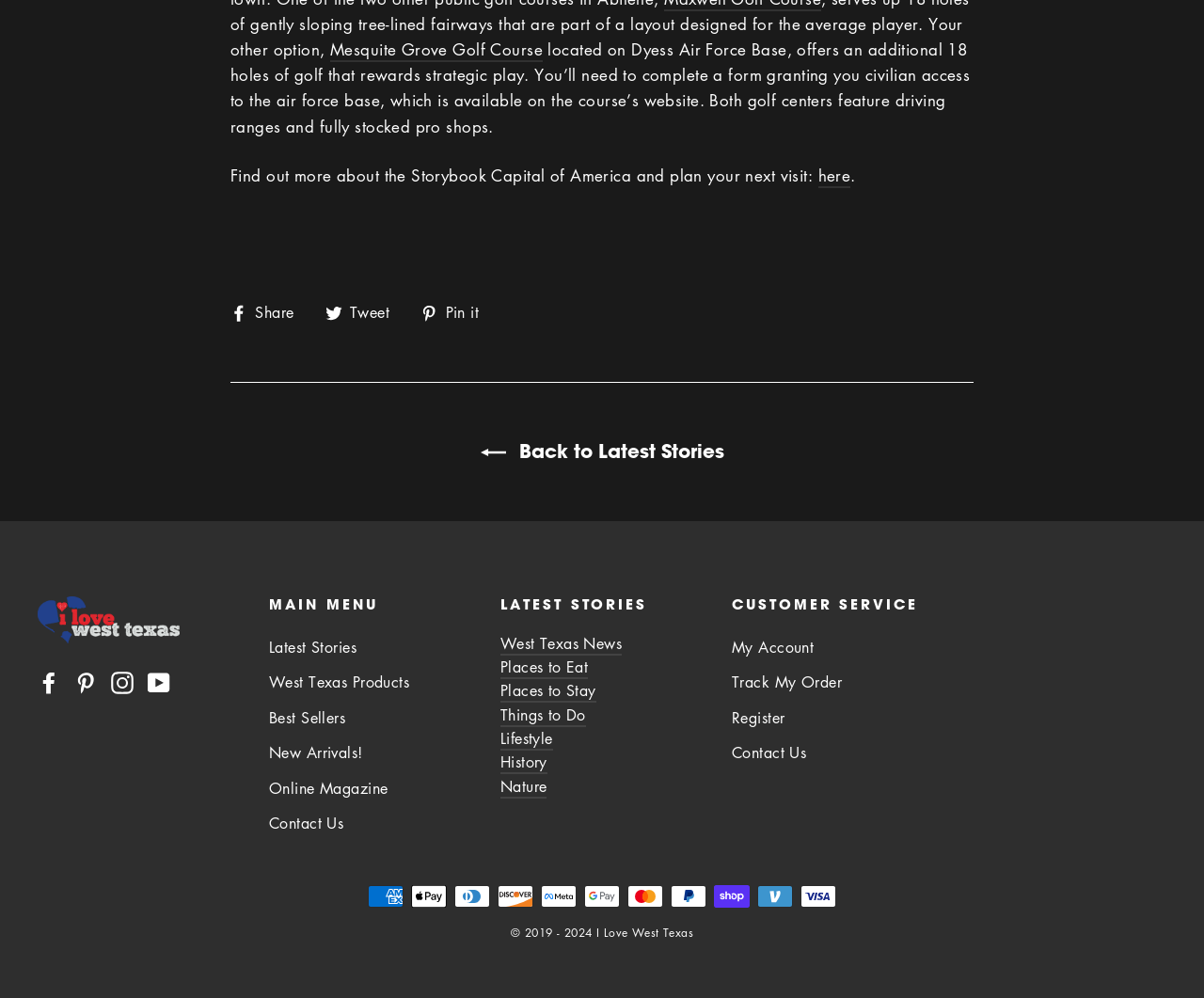What is the copyright year range?
Give a detailed response to the question by analyzing the screenshot.

The webpage has a copyright notice at the bottom, which indicates that the content is copyrighted from 2019 to 2024, suggesting that the website has been active during this time period.